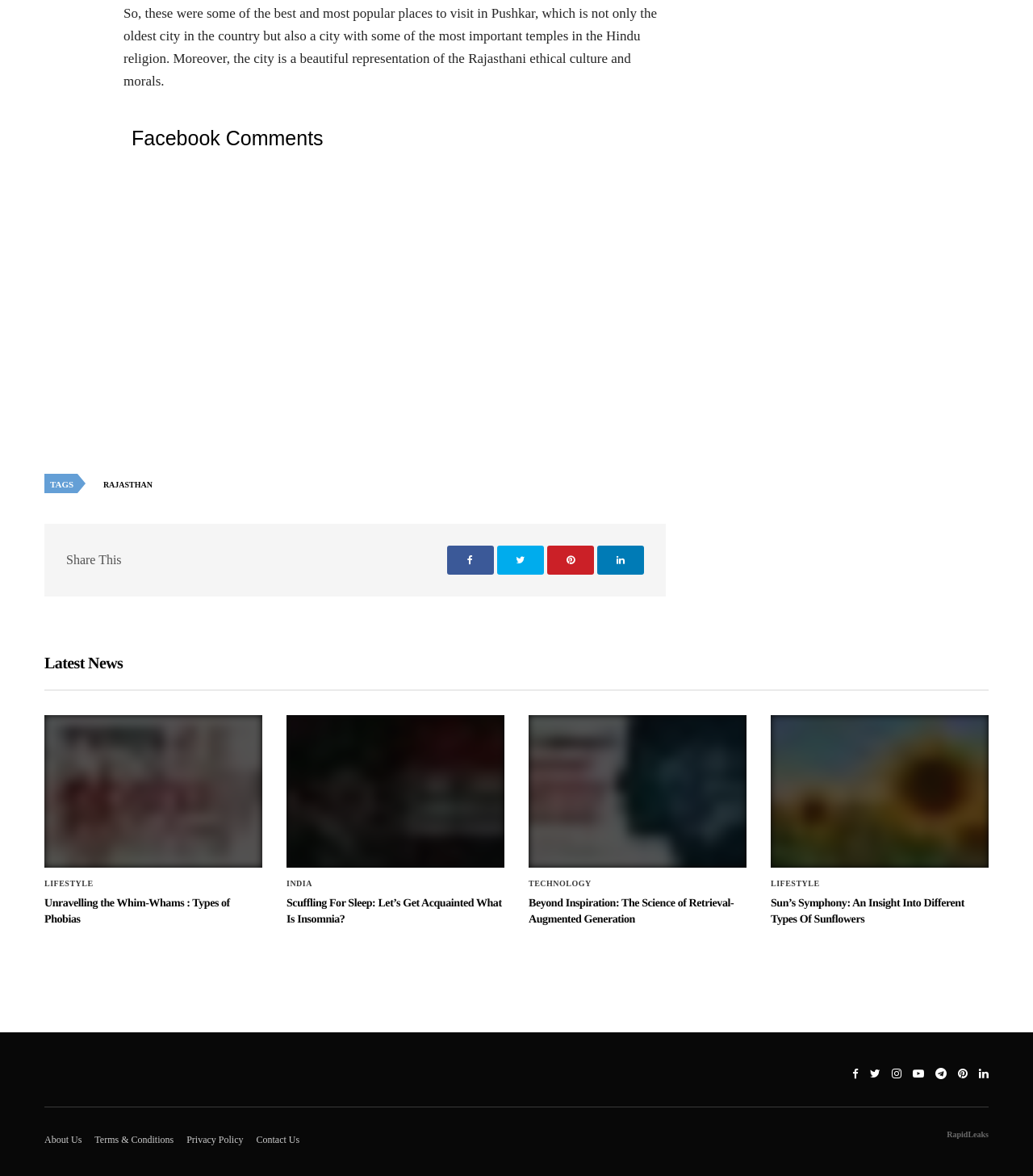From the details in the image, provide a thorough response to the question: What is the name of the website?

I found the name of the website by looking at the link element with the text 'RapidLeaksIndia' at the bottom of the page, which is likely to be the website's logo or branding.